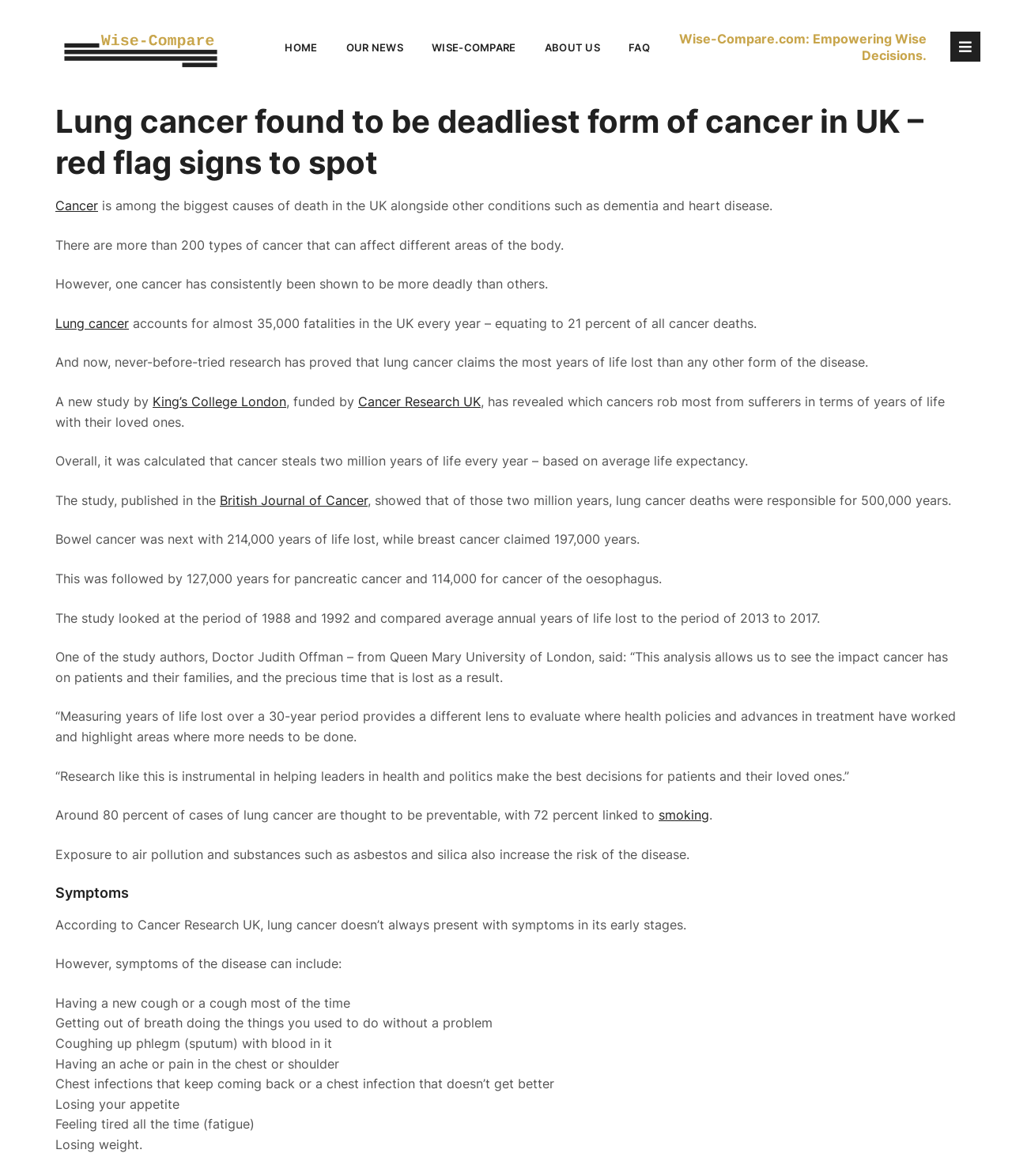Please determine the main heading text of this webpage.

Lung cancer found to be deadliest form of cancer in UK – red flag signs to spot